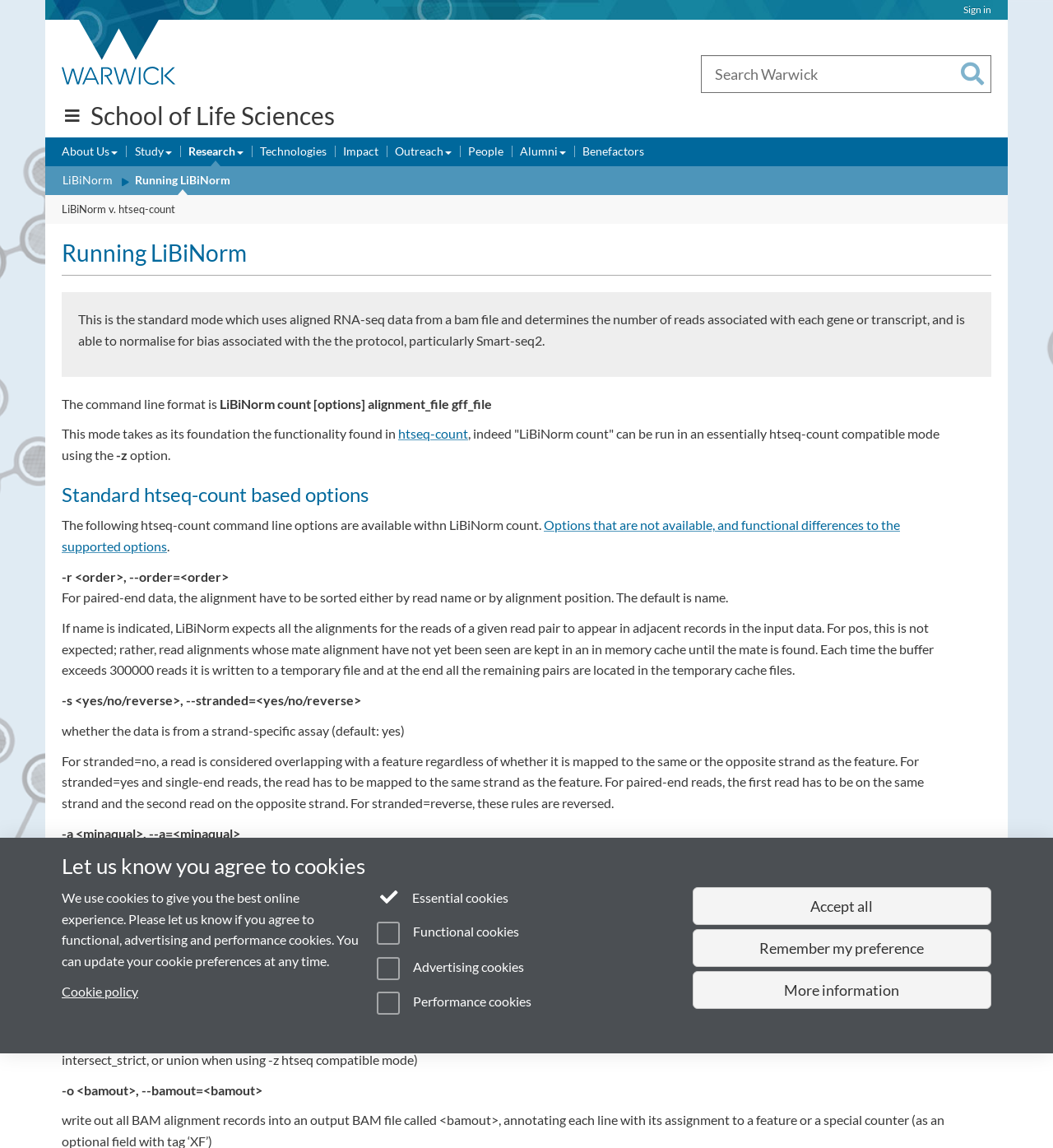Pinpoint the bounding box coordinates of the element that must be clicked to accomplish the following instruction: "Click on Study". The coordinates should be in the format of four float numbers between 0 and 1, i.e., [left, top, right, bottom].

[0.176, 0.06, 0.199, 0.071]